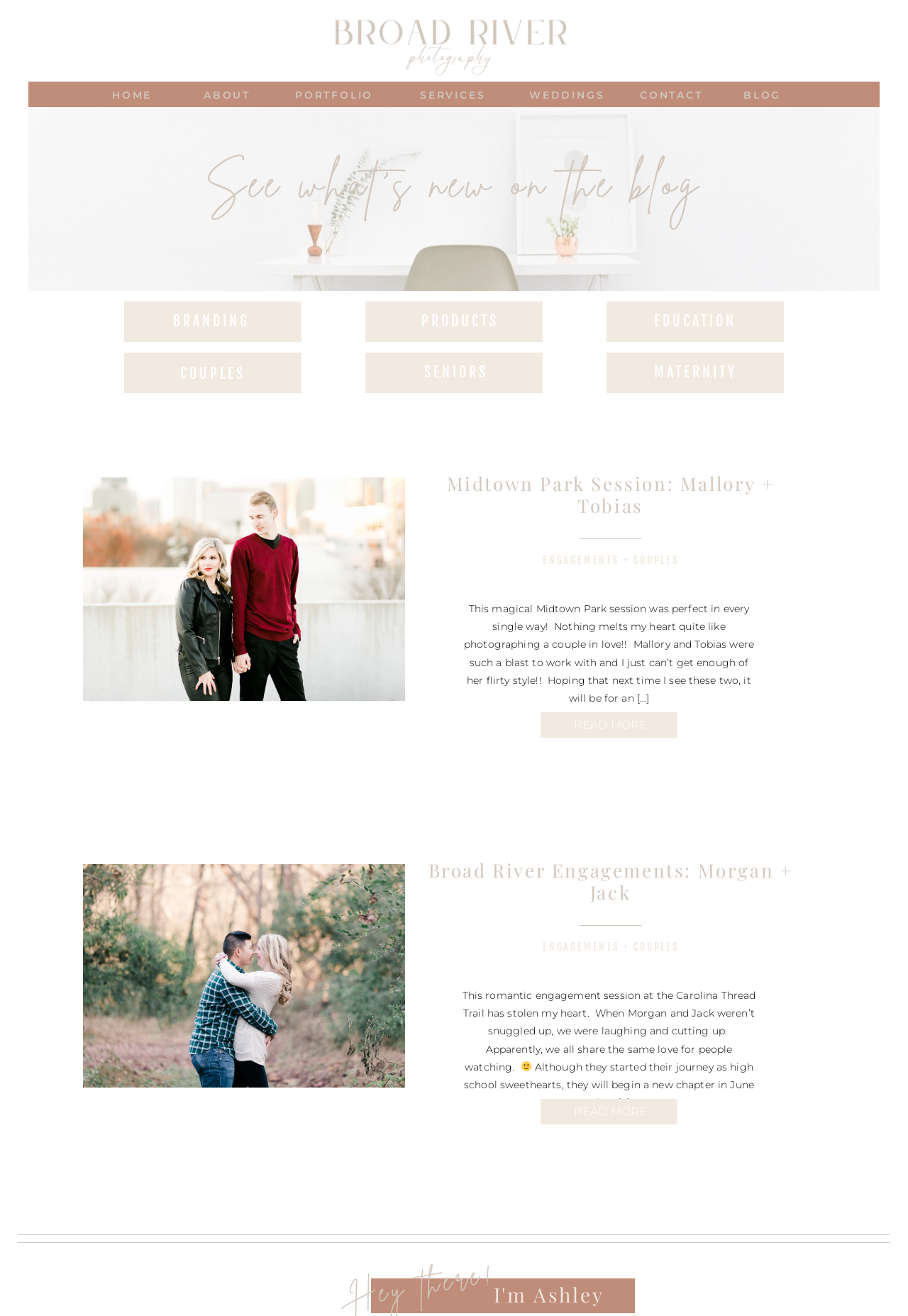Locate the bounding box coordinates of the element that needs to be clicked to carry out the instruction: "Read the article about Midtown Park Session: Mallory + Tobias". The coordinates should be given as four float numbers ranging from 0 to 1, i.e., [left, top, right, bottom].

[0.091, 0.363, 0.446, 0.533]